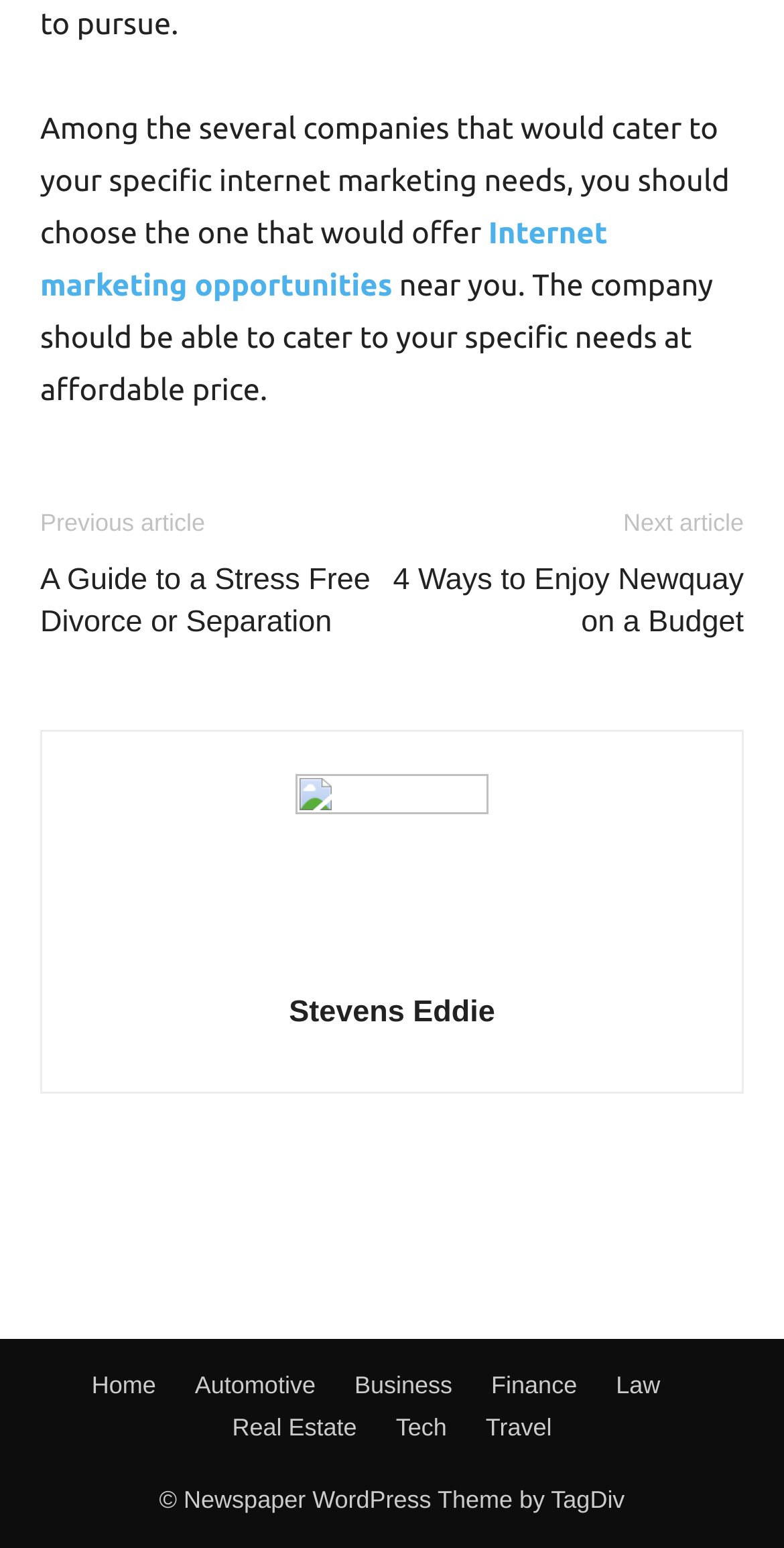Locate the bounding box coordinates of the clickable region necessary to complete the following instruction: "Check the 'Next article'". Provide the coordinates in the format of four float numbers between 0 and 1, i.e., [left, top, right, bottom].

[0.795, 0.328, 0.949, 0.346]